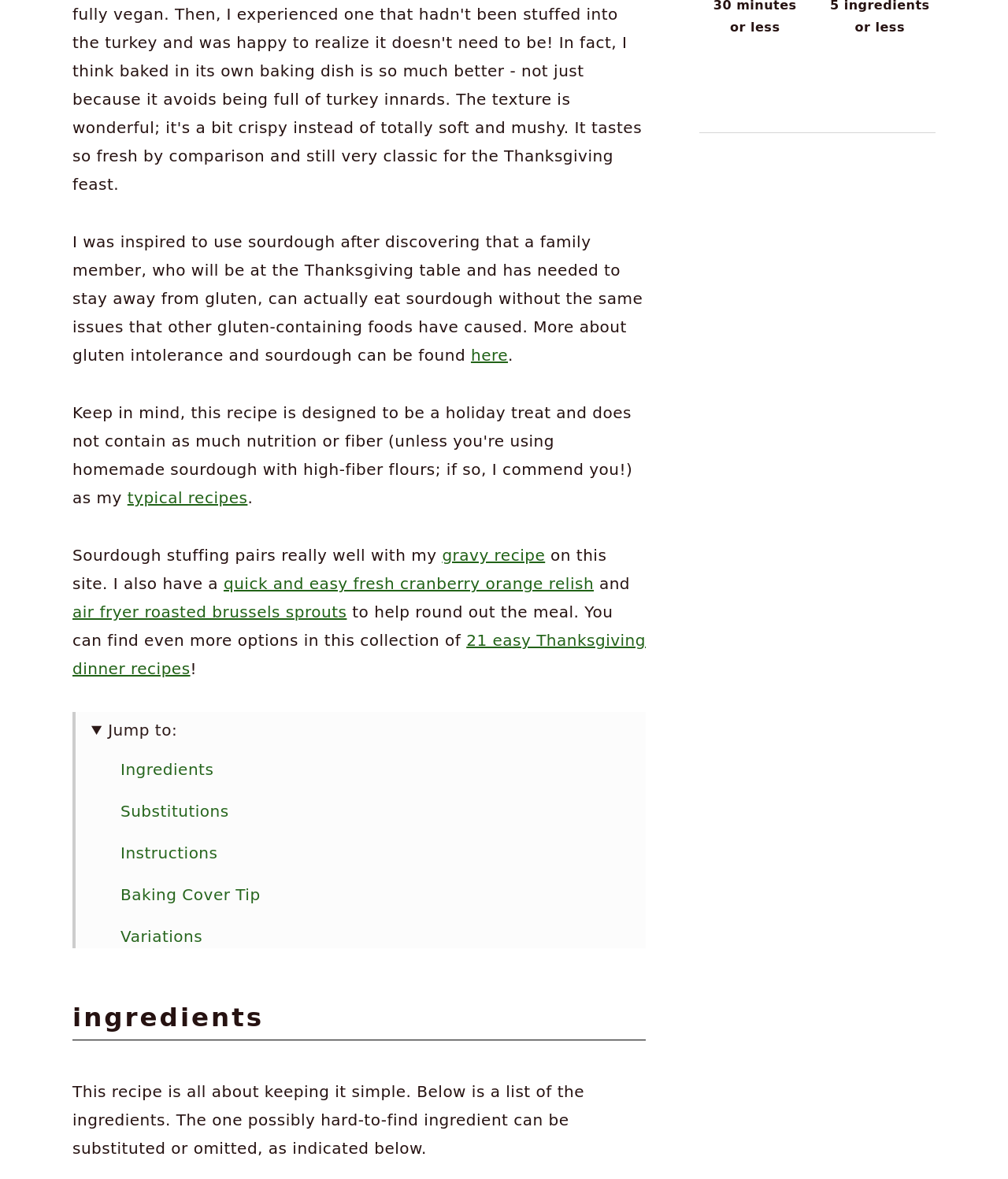Provide a brief response to the question below using a single word or phrase: 
What is the tone of the recipe?

Simple and helpful